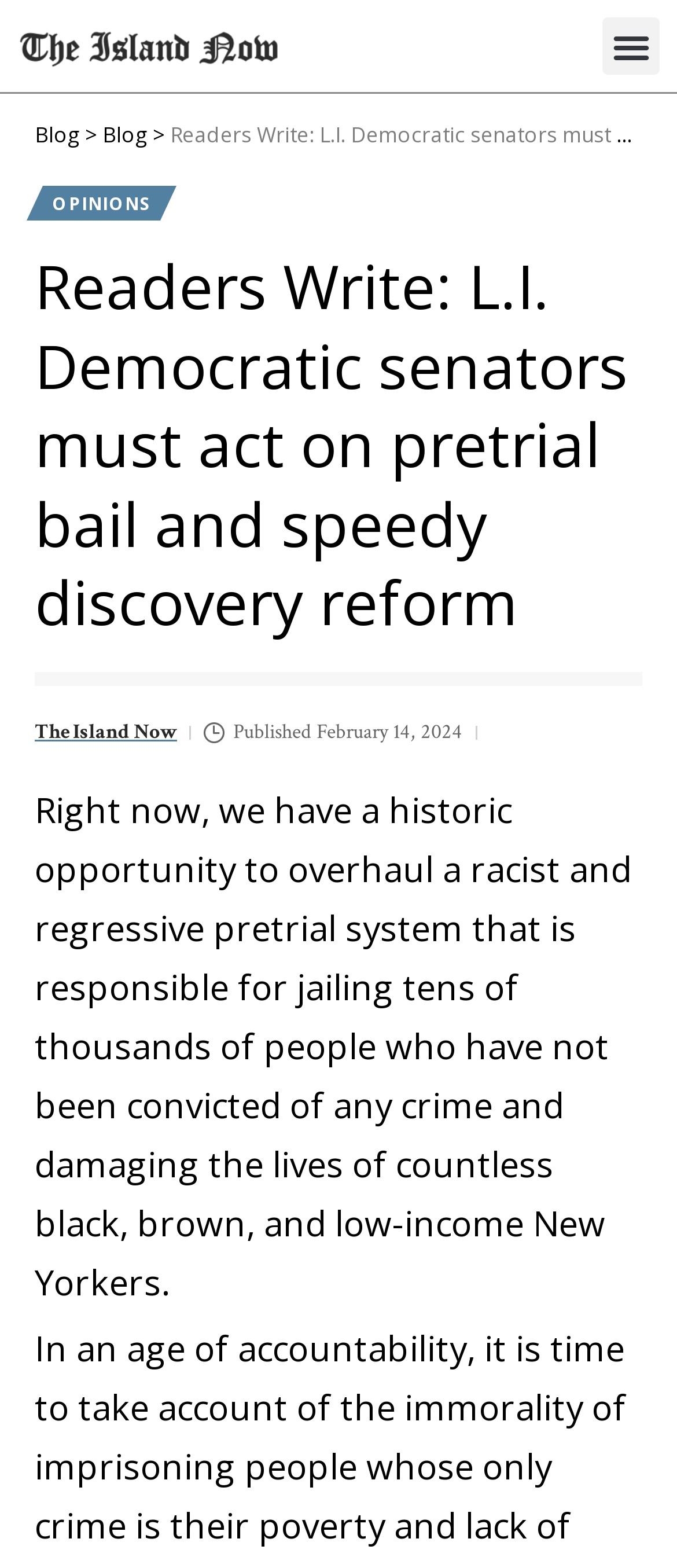Give the bounding box coordinates for this UI element: "Share 0". The coordinates should be four float numbers between 0 and 1, arranged as [left, top, right, bottom].

None